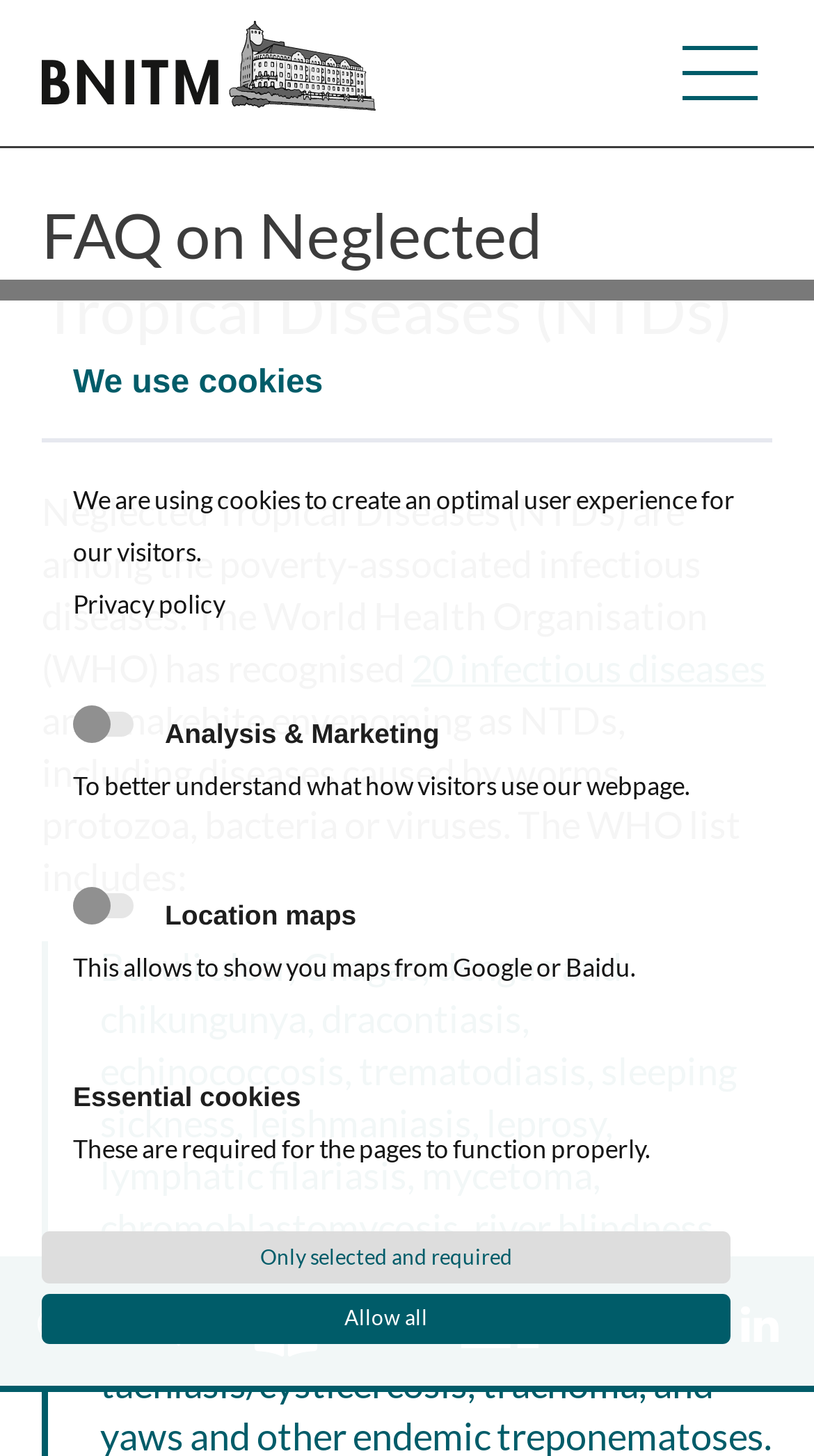Can you find the bounding box coordinates of the area I should click to execute the following instruction: "Go to LinkedIn page"?

[0.866, 0.863, 1.0, 0.956]